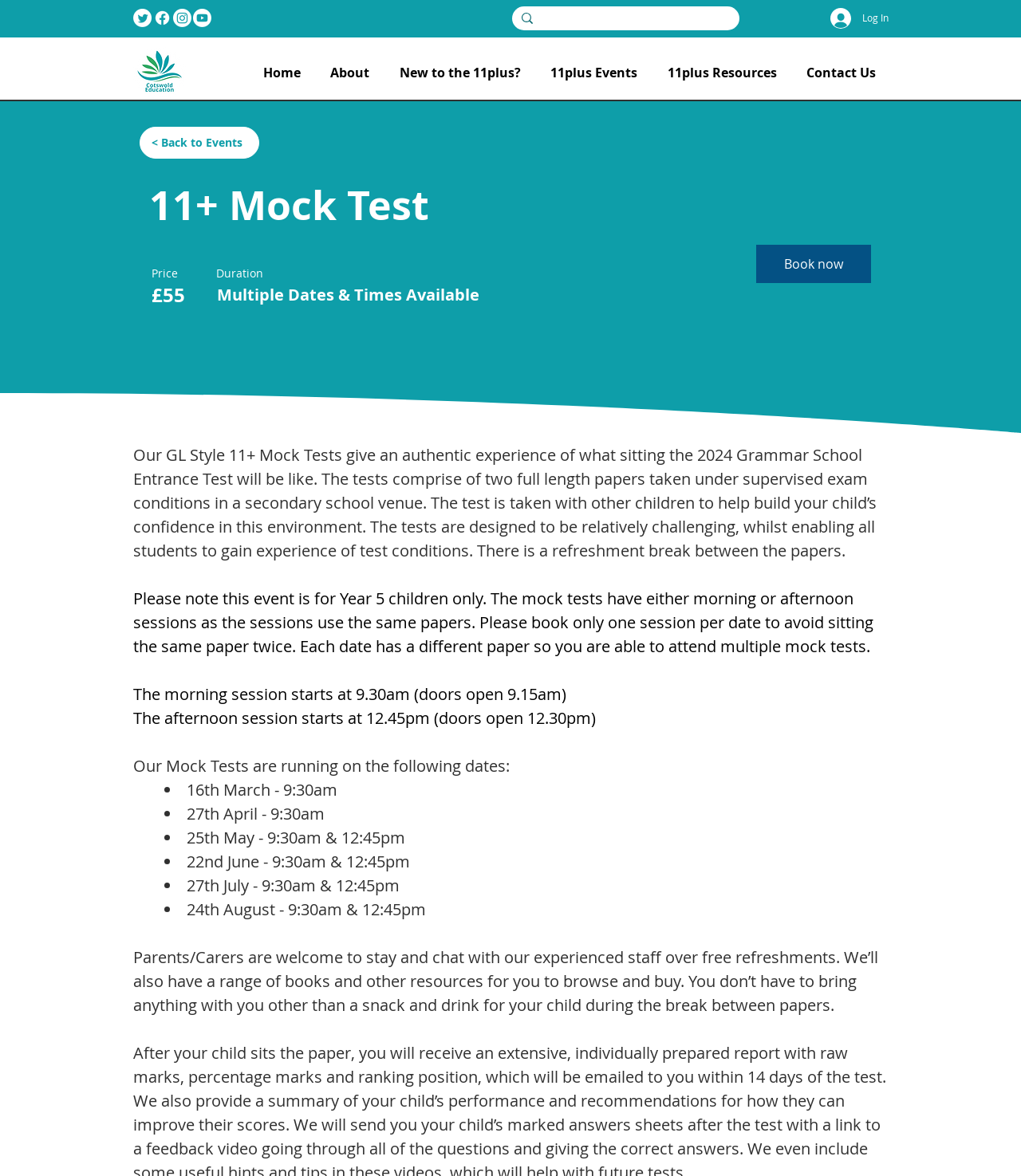Locate the bounding box coordinates of the clickable area to execute the instruction: "Search for something". Provide the coordinates as four float numbers between 0 and 1, represented as [left, top, right, bottom].

[0.502, 0.005, 0.724, 0.026]